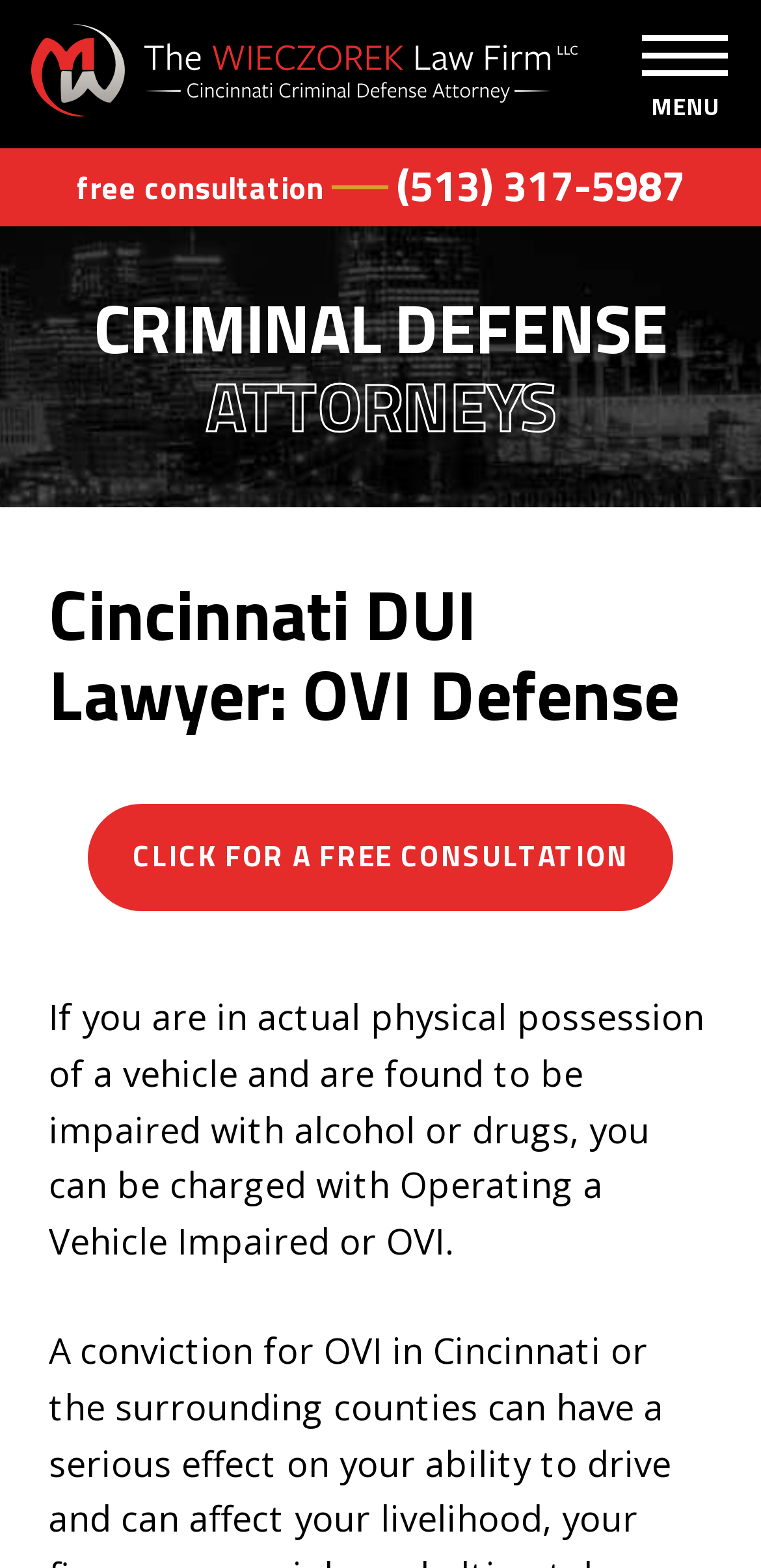Answer the question briefly using a single word or phrase: 
What is the name of the law firm?

The Wieczorek Law Firm LLC